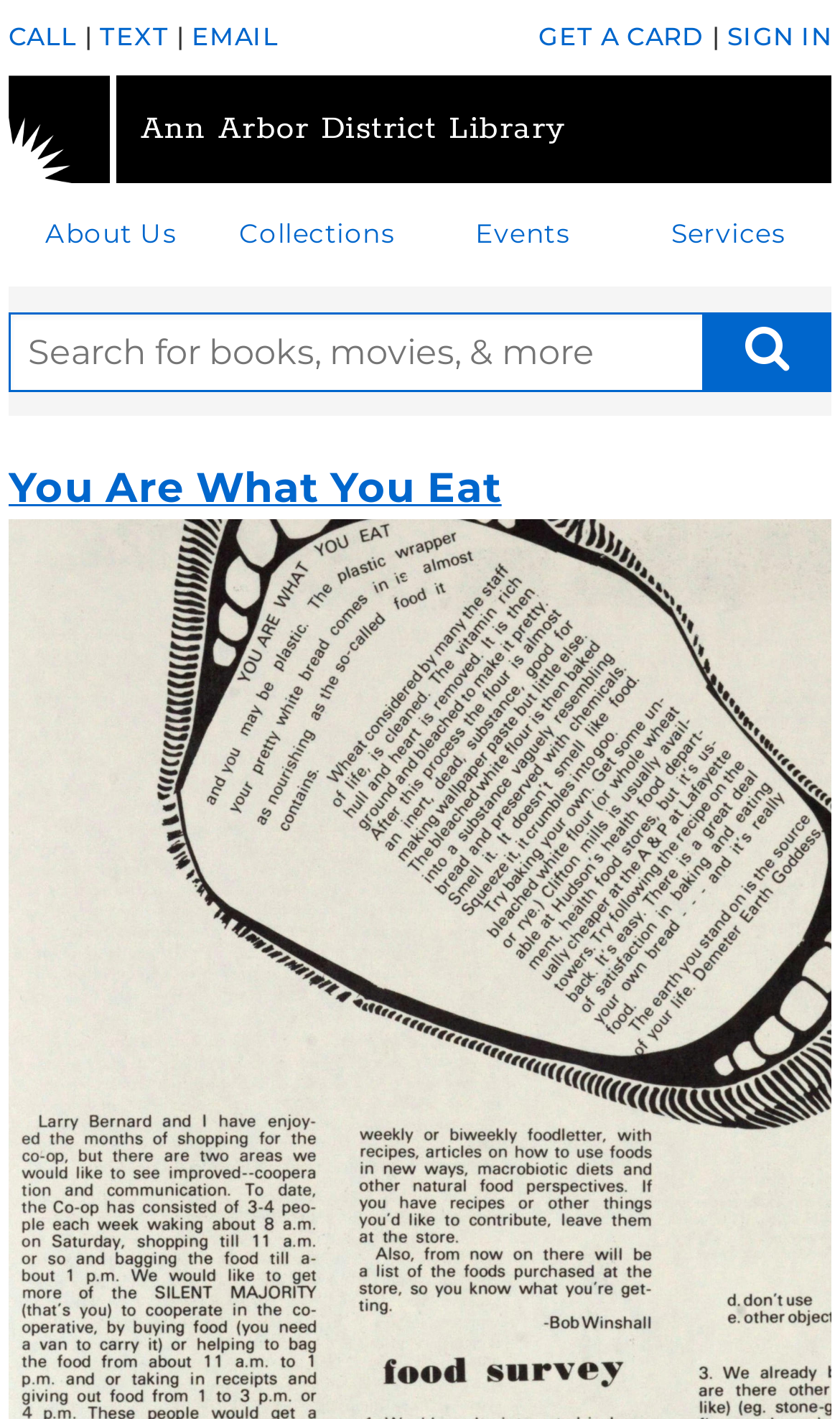Identify the bounding box coordinates for the UI element described by the following text: "GET A CARD". Provide the coordinates as four float numbers between 0 and 1, in the format [left, top, right, bottom].

[0.641, 0.015, 0.839, 0.036]